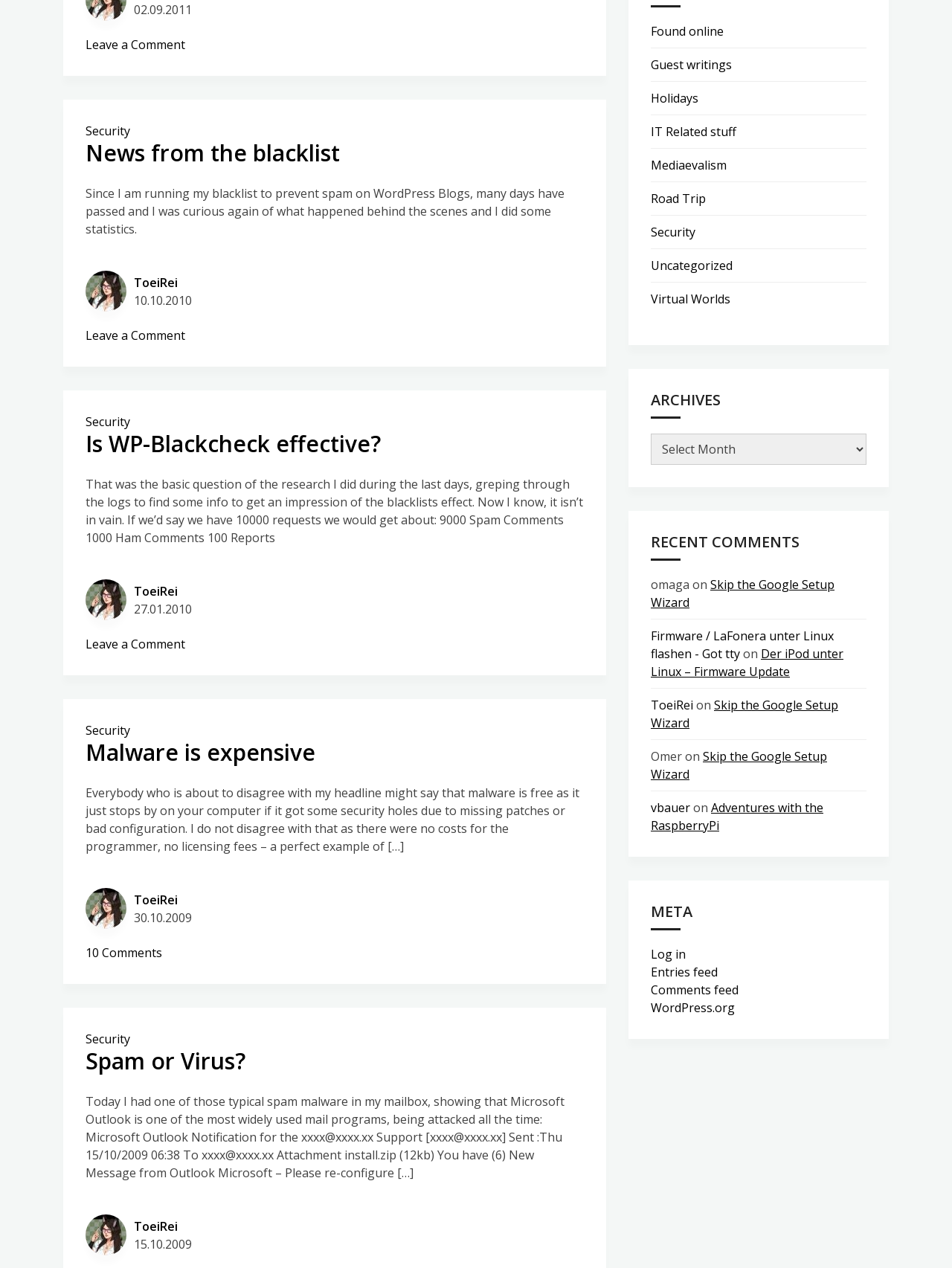Identify the bounding box for the described UI element: "Skip the Google Setup Wizard".

[0.684, 0.59, 0.869, 0.617]